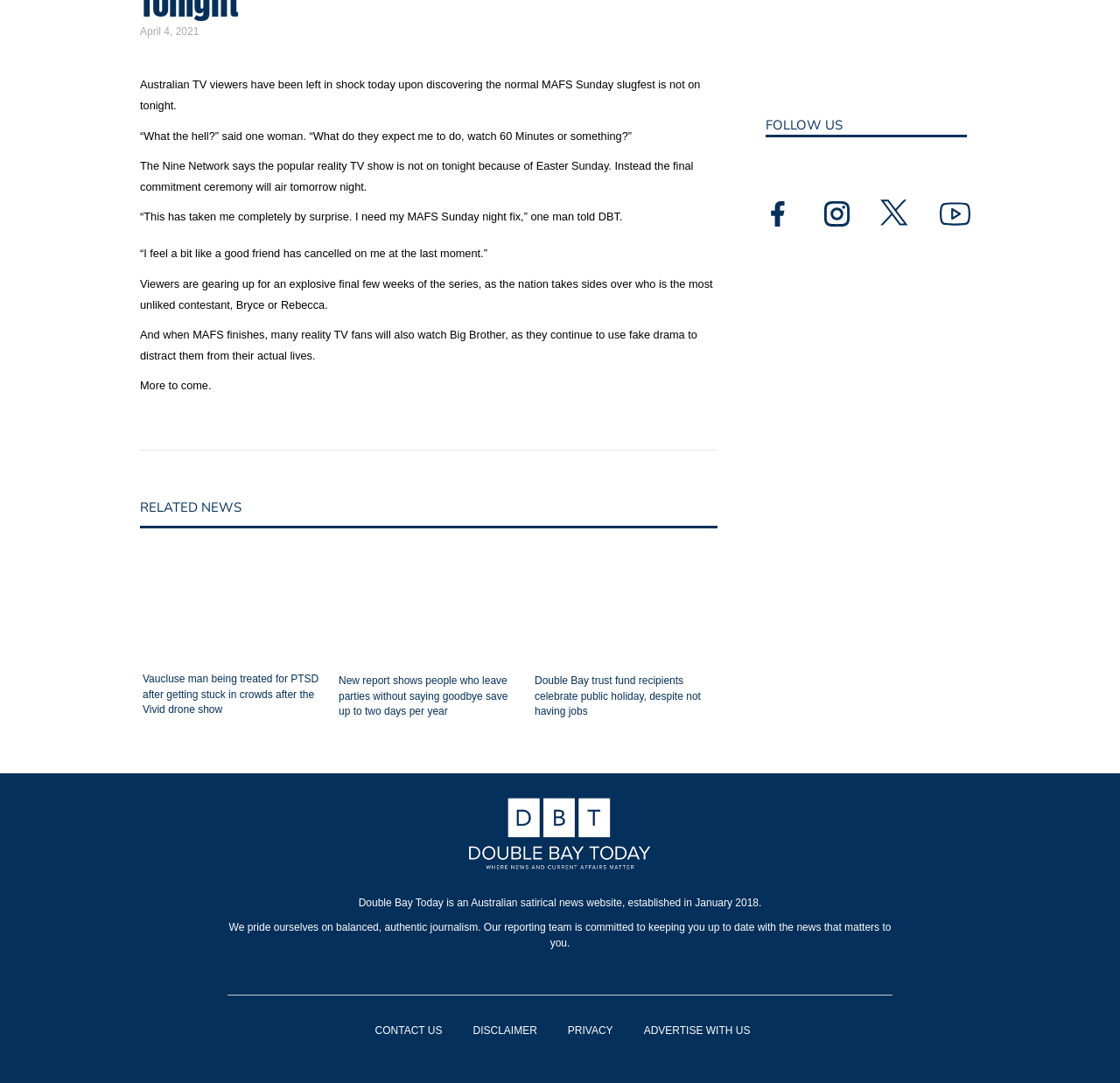What is the date mentioned in the article?
Use the information from the screenshot to give a comprehensive response to the question.

The date is mentioned in the first line of the article, which is 'April 4, 2021'. This date is likely the publication date of the article.